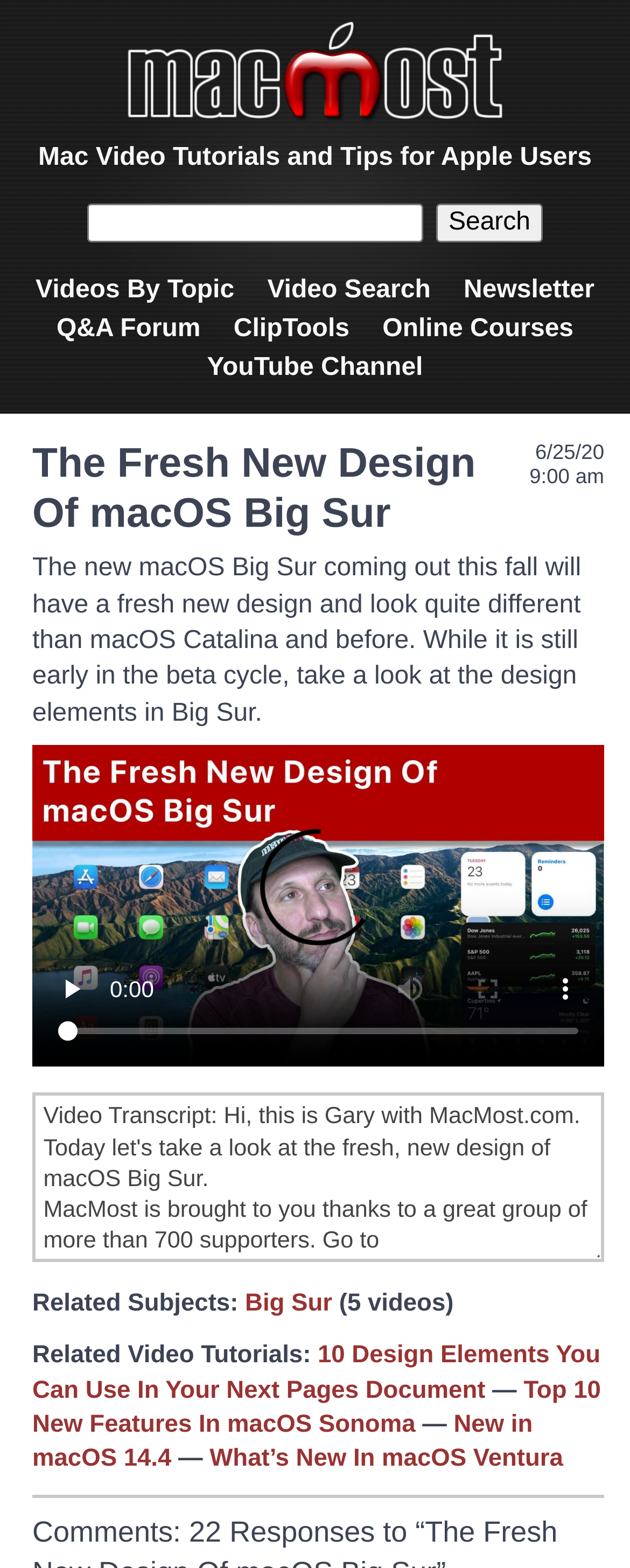Determine the main headline from the webpage and extract its text.

The Fresh New Design Of macOS Big Sur